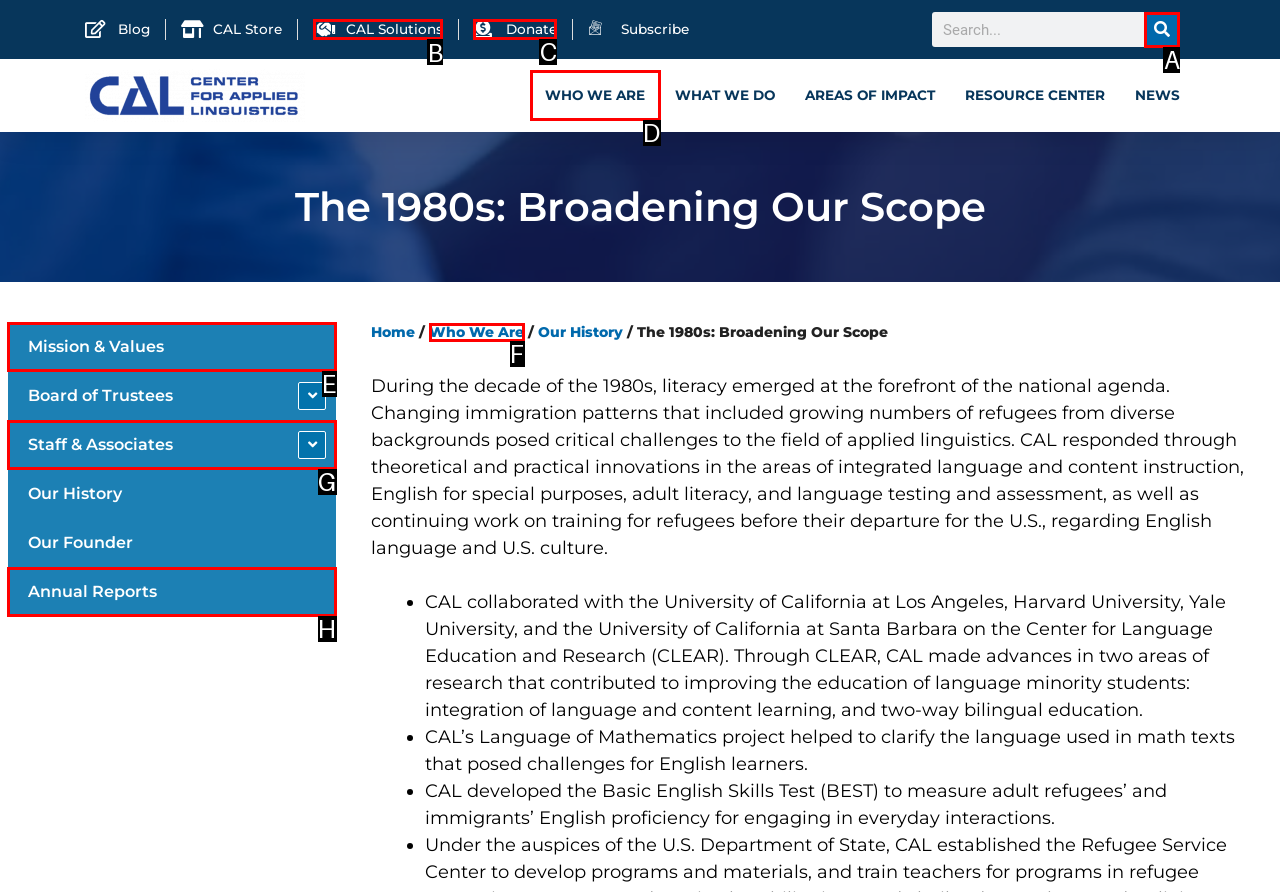Please indicate which HTML element to click in order to fulfill the following task: Click on the Donate button Respond with the letter of the chosen option.

C